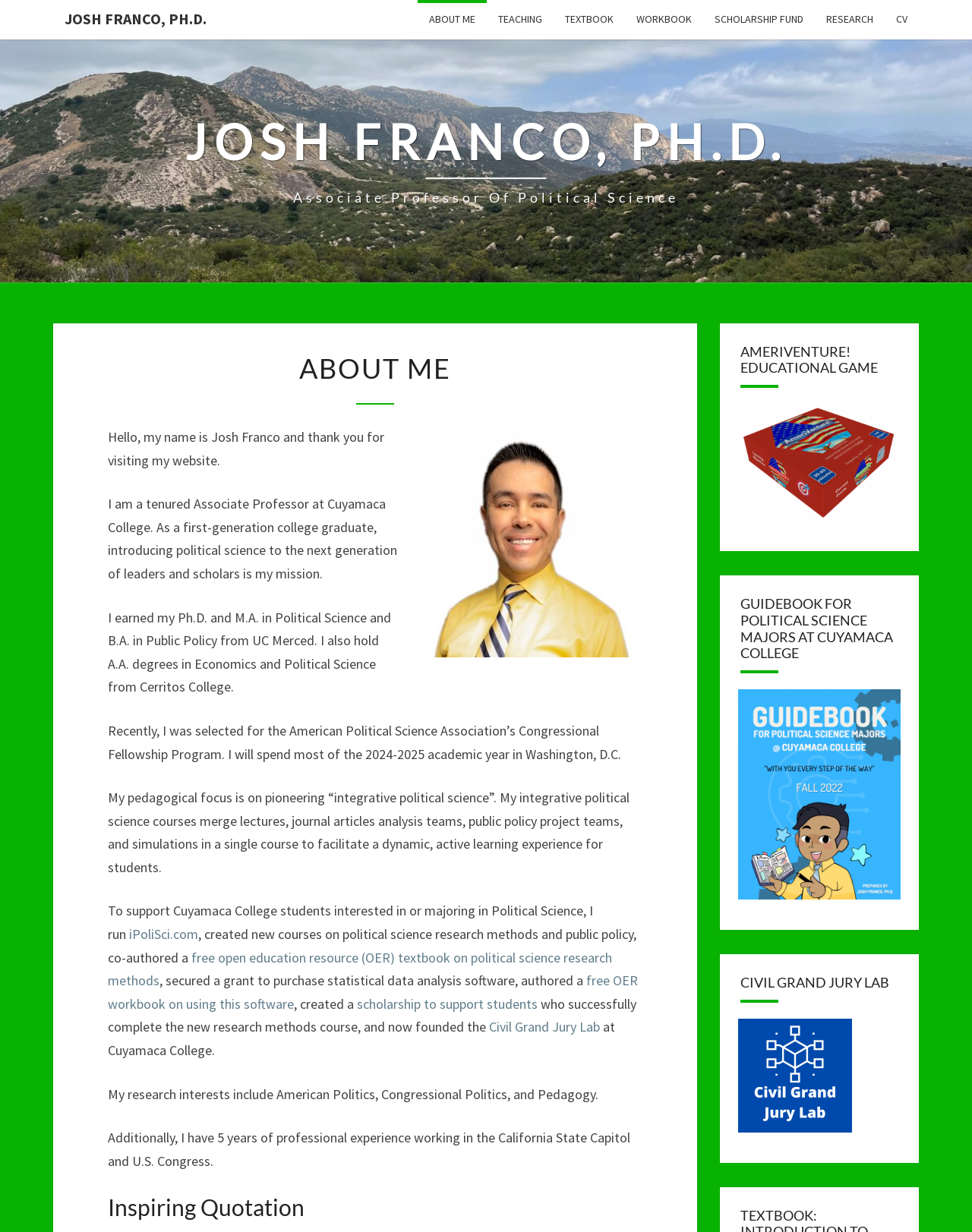What is the profession of Josh Franco?
Provide a comprehensive and detailed answer to the question.

Based on the webpage, Josh Franco is an Associate Professor of Political Science, which is mentioned in the heading 'JOSH FRANCO, PH.D. Associate Professor Of Political Science' and also in the text 'I am a tenured Associate Professor at Cuyamaca College.'